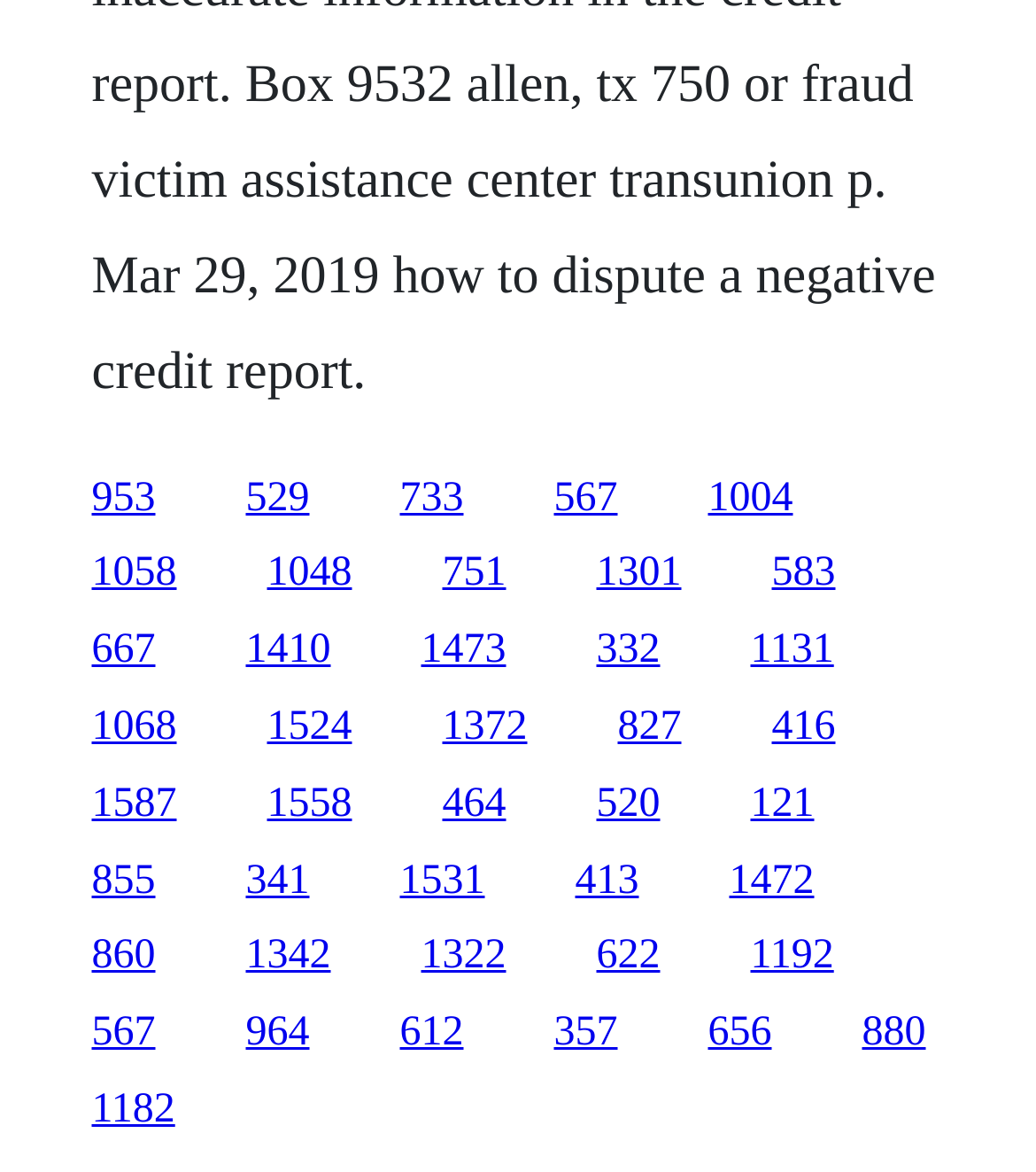Give a one-word or short phrase answer to this question: 
What is the horizontal position of the last link?

0.088